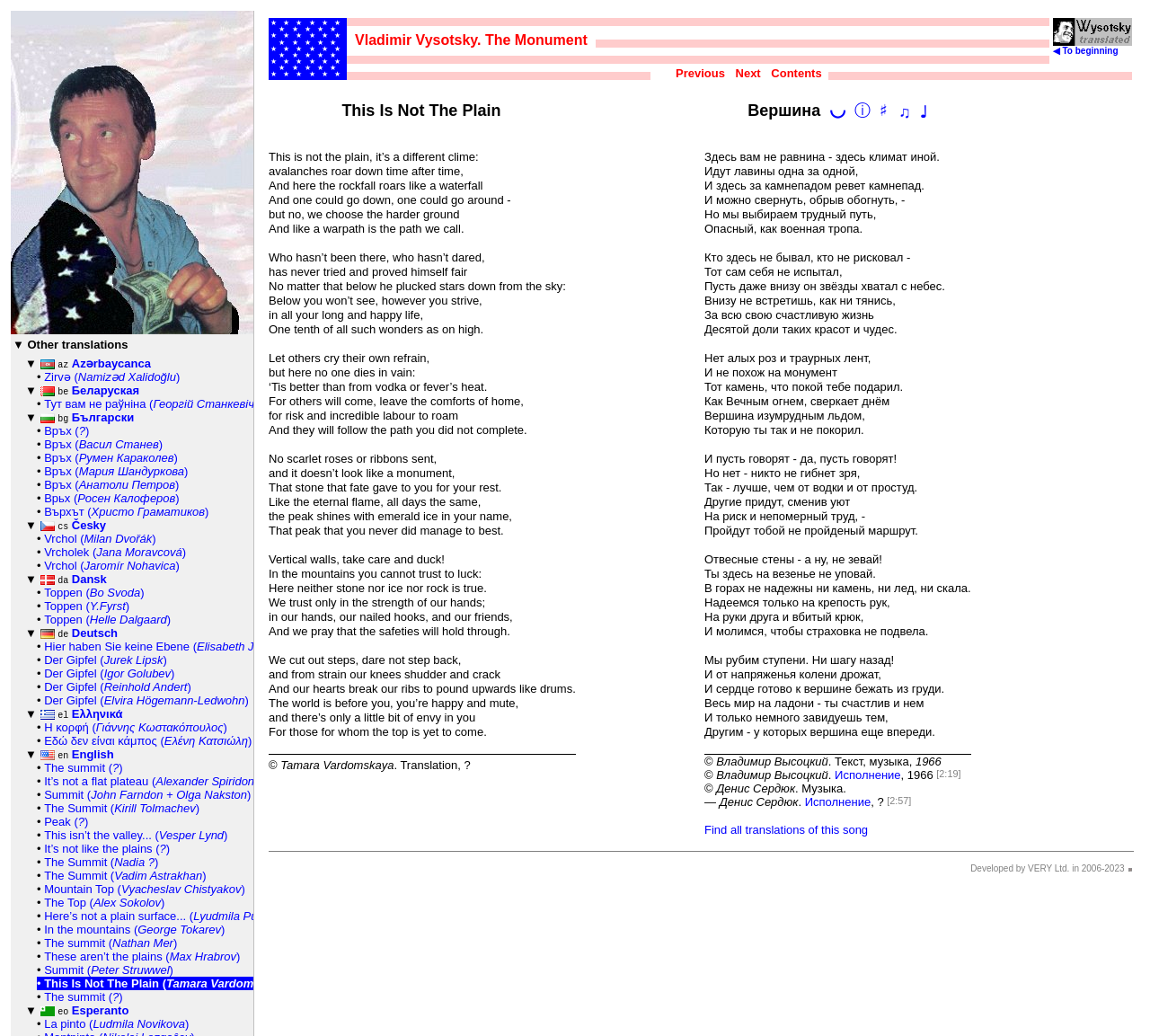What is the number displayed in the table cell?
Give a thorough and detailed response to the question.

The question can be answered by looking at the text in the table cell, which displays the number '1077'.